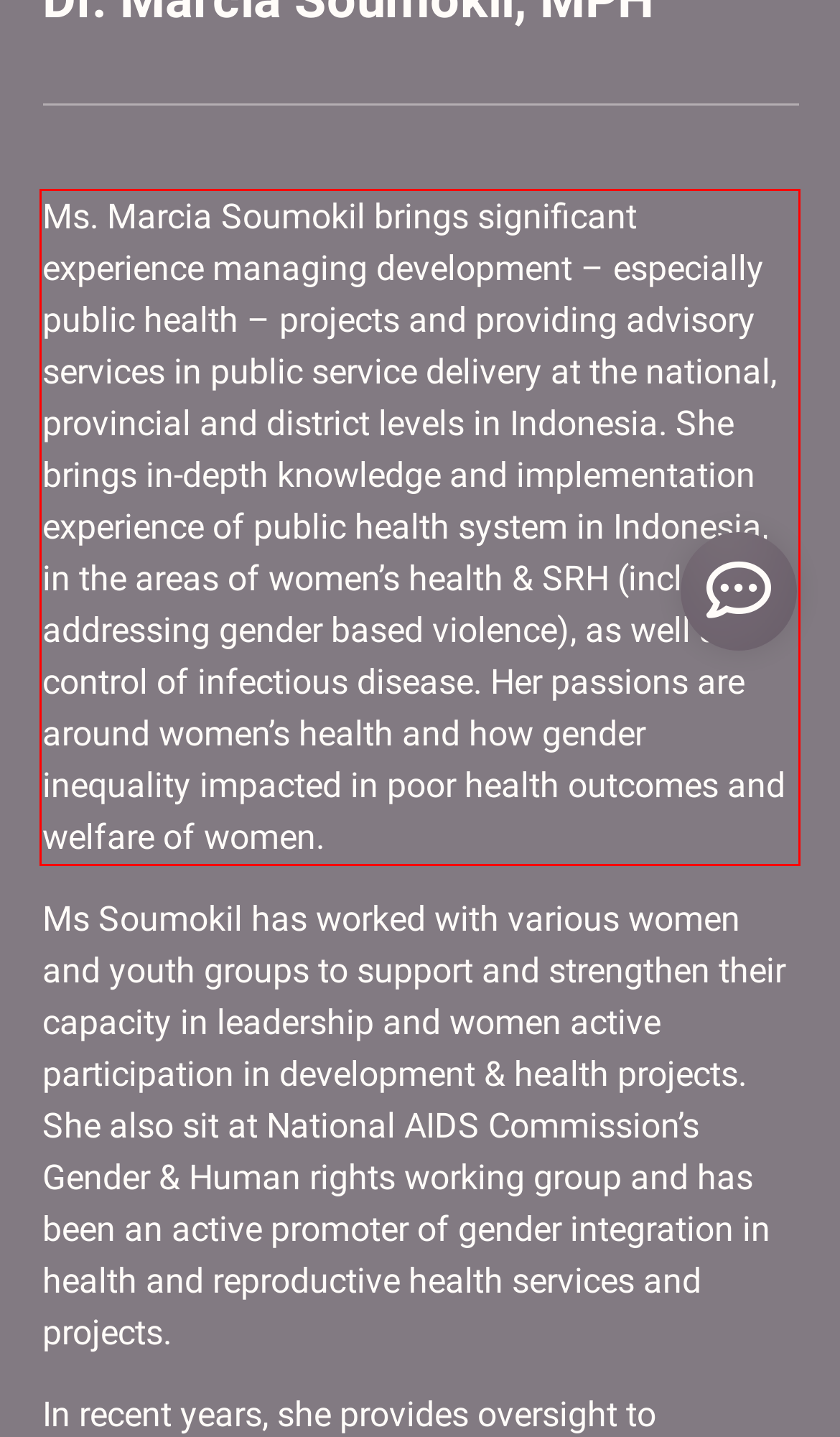You have a screenshot with a red rectangle around a UI element. Recognize and extract the text within this red bounding box using OCR.

Ms. Marcia Soumokil brings significant experience managing development – especially public health – projects and providing advisory services in public service delivery at the national, provincial and district levels in Indonesia. She brings in-depth knowledge and implementation experience of public health system in Indonesia, in the areas of women’s health & SRH (including addressing gender based violence), as well as control of infectious disease. Her passions are around women’s health and how gender inequality impacted in poor health outcomes and welfare of women.